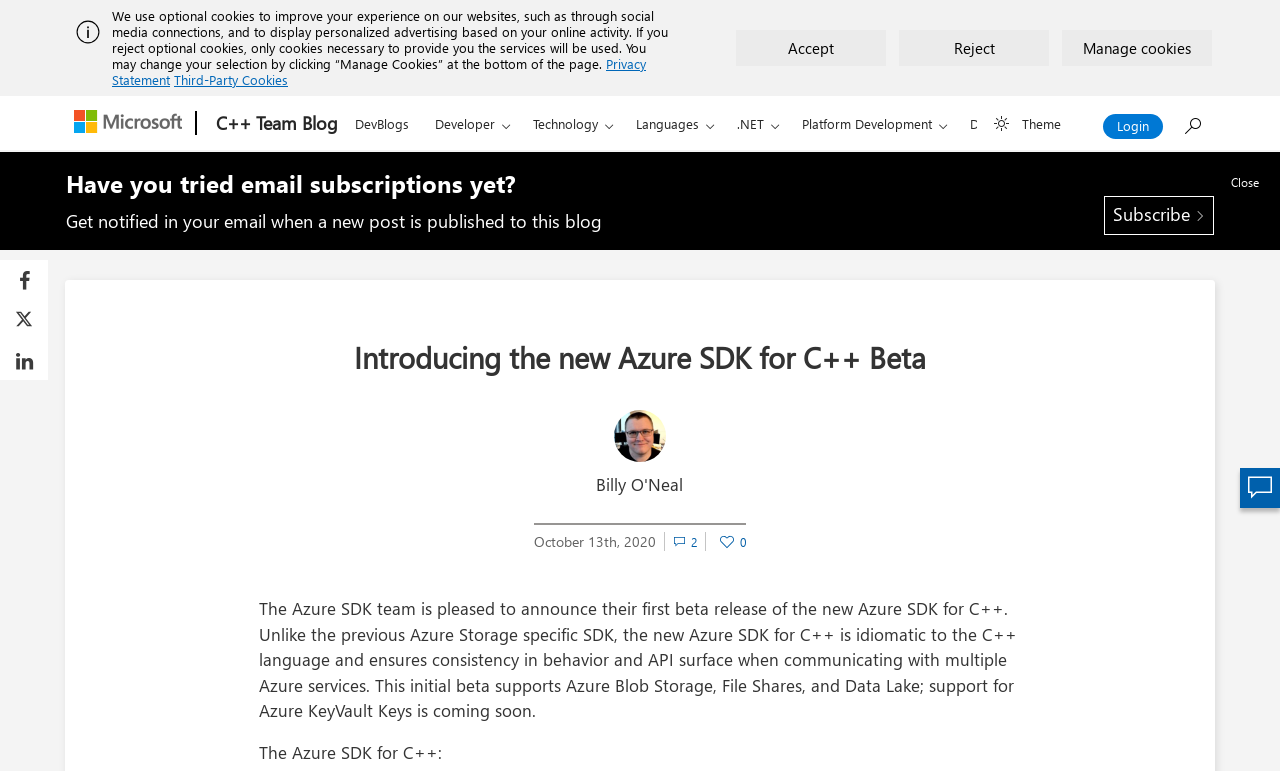Determine the bounding box coordinates of the target area to click to execute the following instruction: "Search for something."

[0.915, 0.128, 0.95, 0.178]